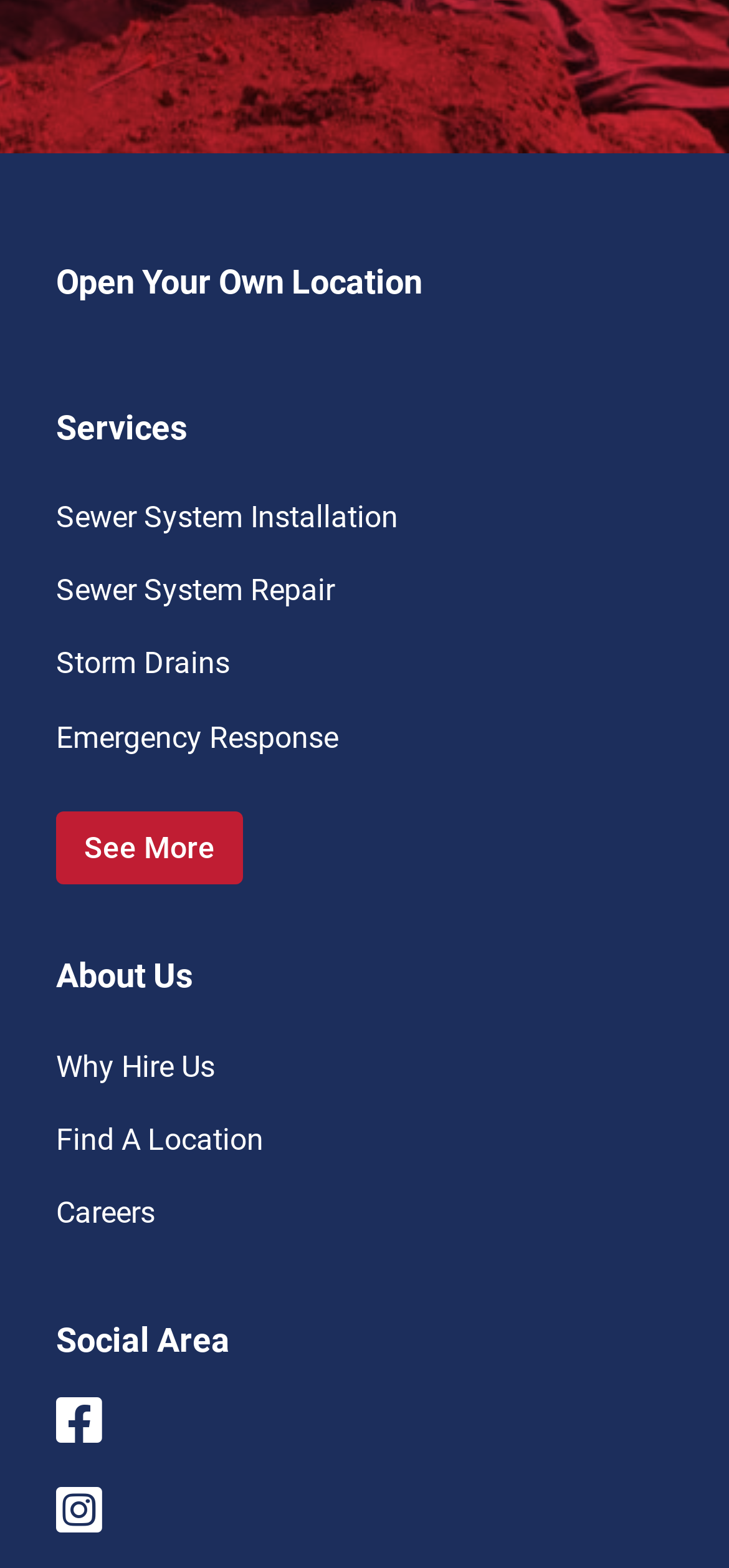Determine the bounding box coordinates of the clickable area required to perform the following instruction: "Find a location". The coordinates should be represented as four float numbers between 0 and 1: [left, top, right, bottom].

[0.077, 0.715, 0.361, 0.738]